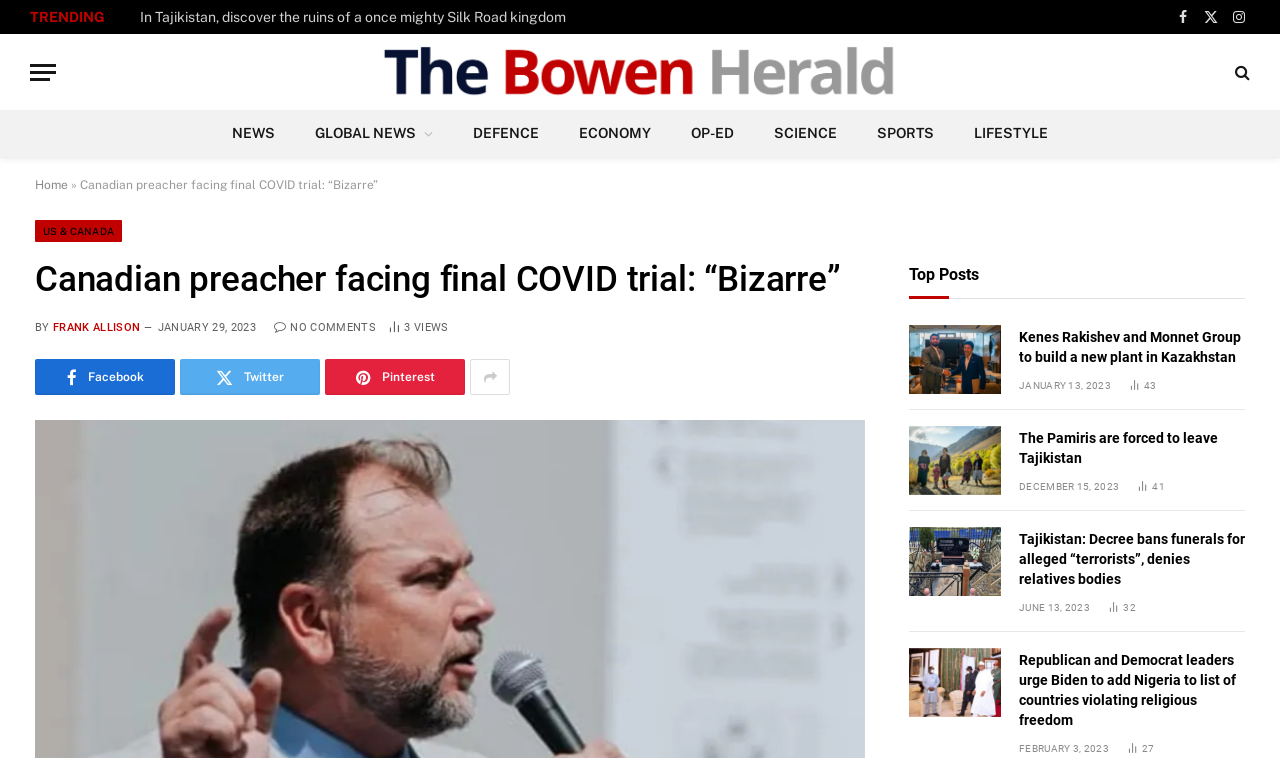Please identify the bounding box coordinates for the region that you need to click to follow this instruction: "View the 'LIFESTYLE' section".

[0.745, 0.145, 0.834, 0.207]